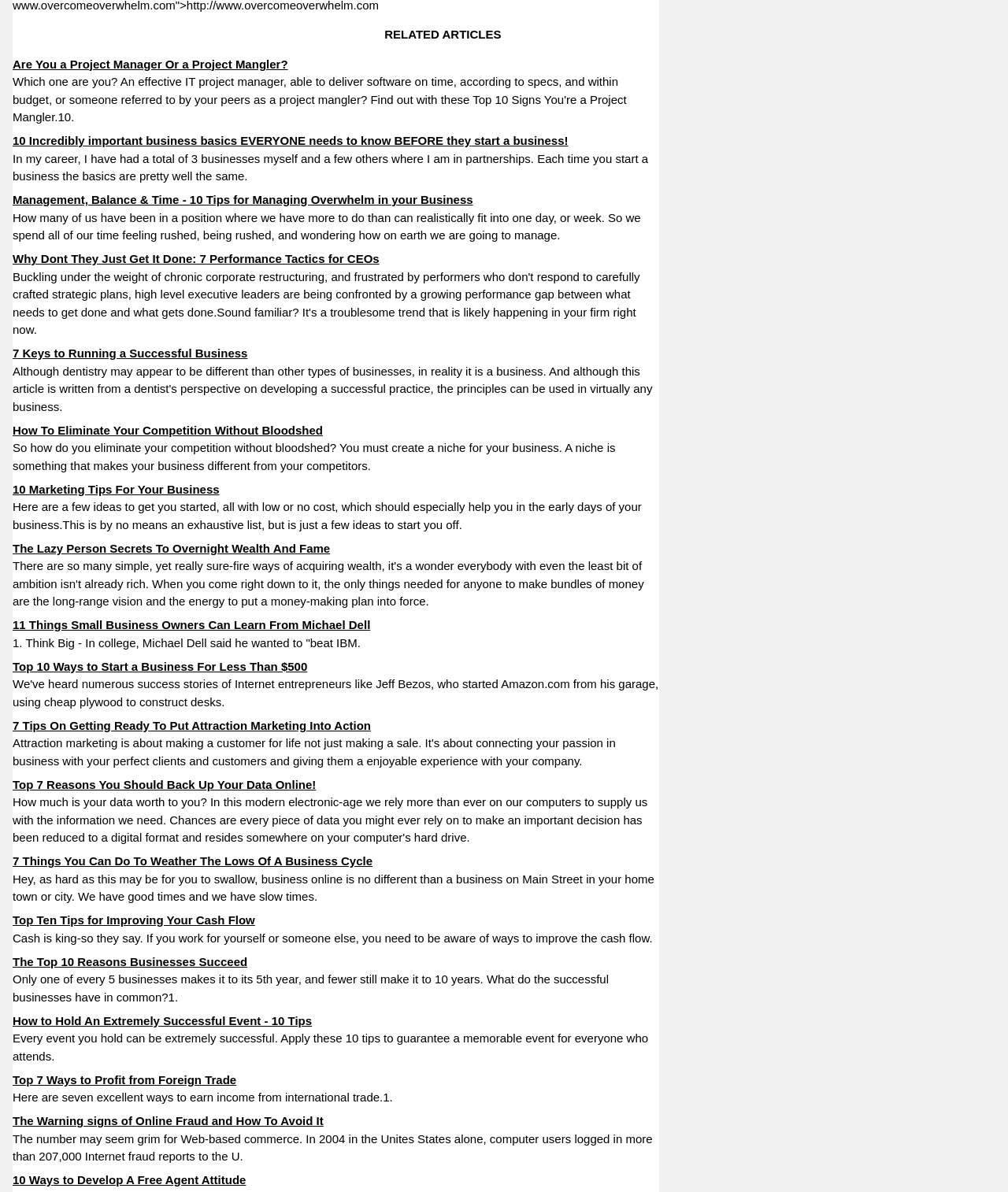What is the title of the section?
From the details in the image, answer the question comprehensively.

The title of the section is 'RELATED ARTICLES' which is a StaticText element with bounding box coordinates [0.381, 0.023, 0.497, 0.034]. This title is likely to be a heading for the list of articles that follow.